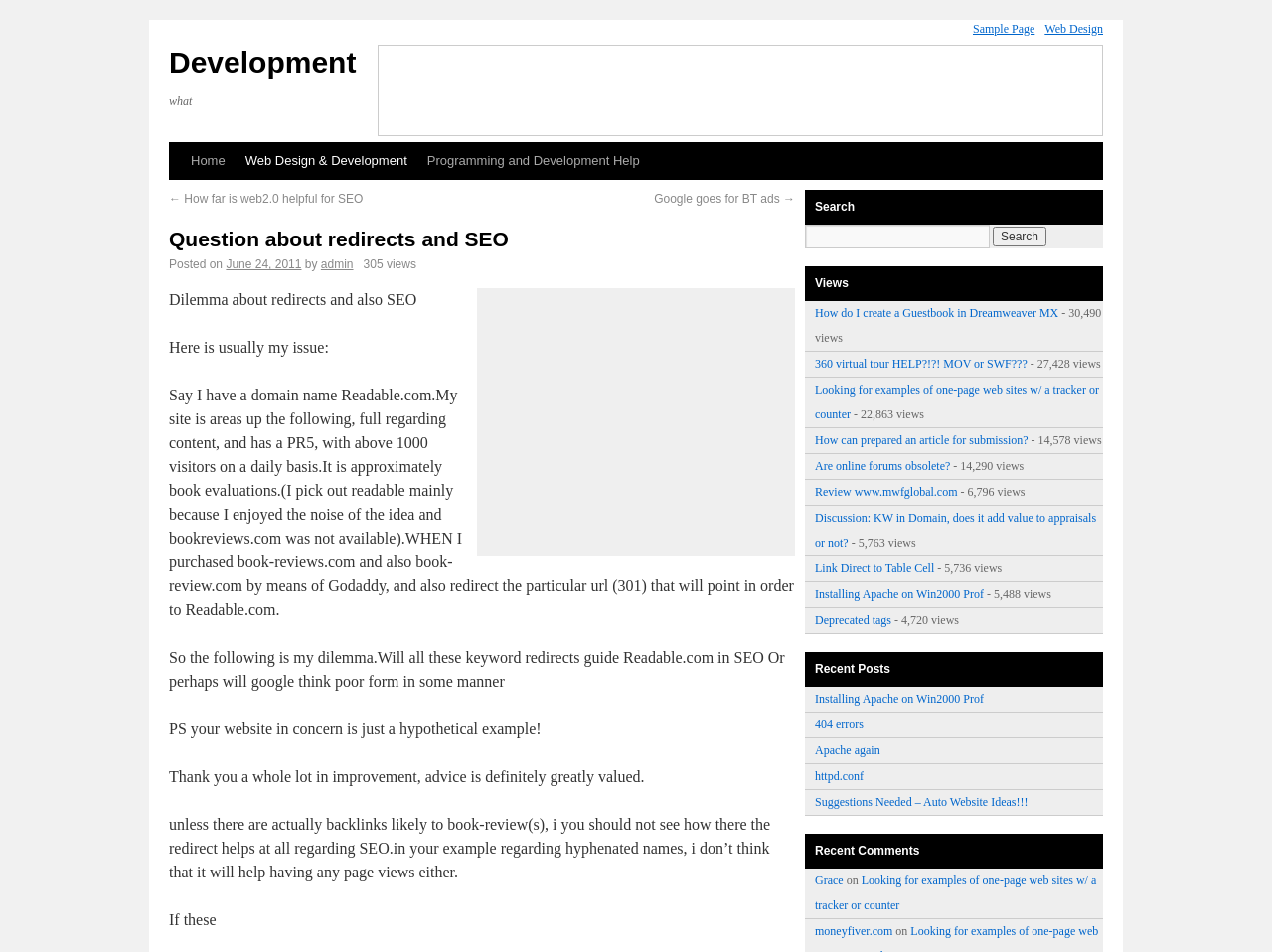Based on the image, please elaborate on the answer to the following question:
What is the view count of the question 'How do I create a Guestbook in Dreamweaver MX'?

The view count can be found next to the question 'How do I create a Guestbook in Dreamweaver MX' in the 'Views' section of the webpage, which displays a list of popular questions with their corresponding view counts.